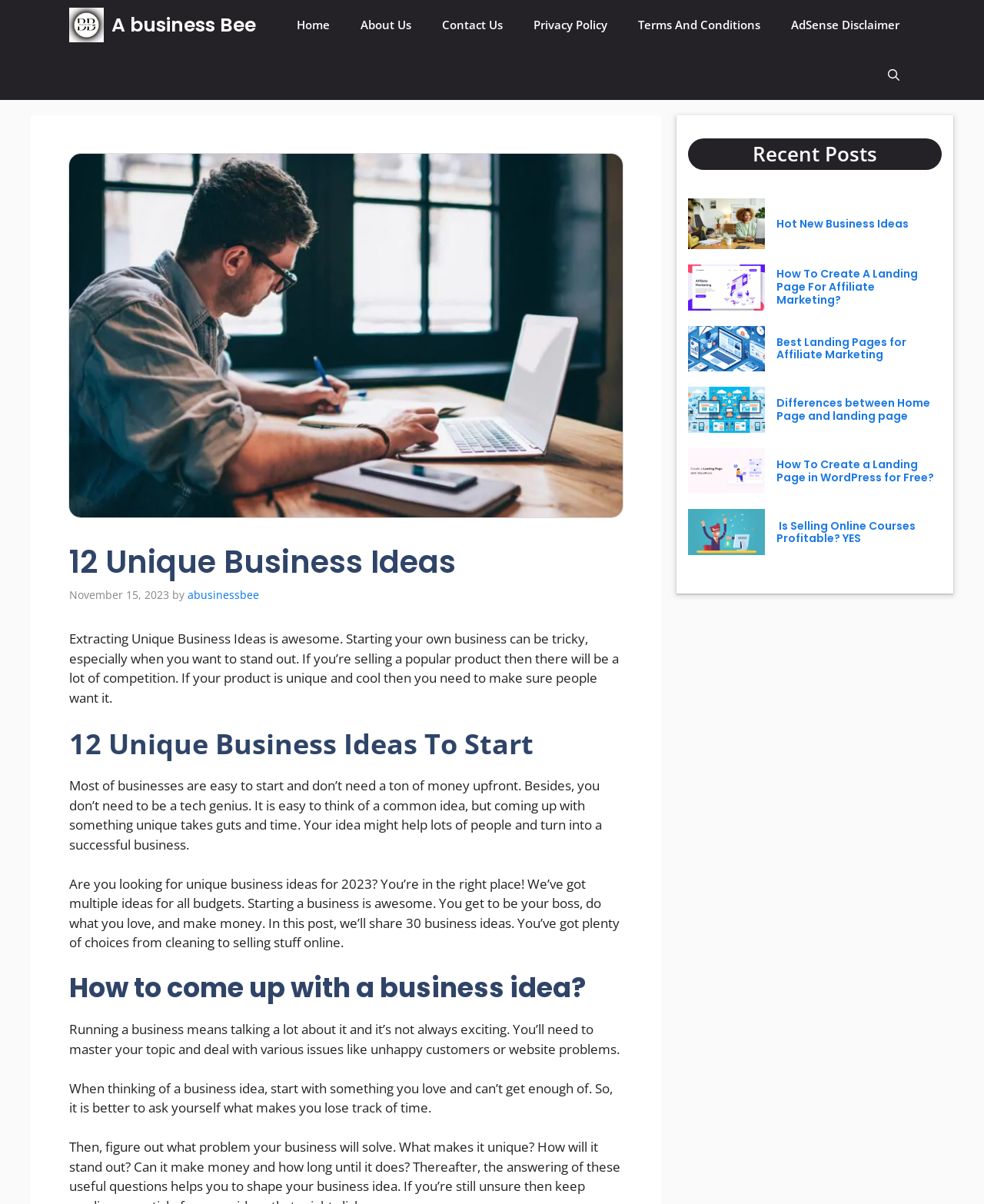Could you indicate the bounding box coordinates of the region to click in order to complete this instruction: "Open the search".

[0.887, 0.042, 0.93, 0.083]